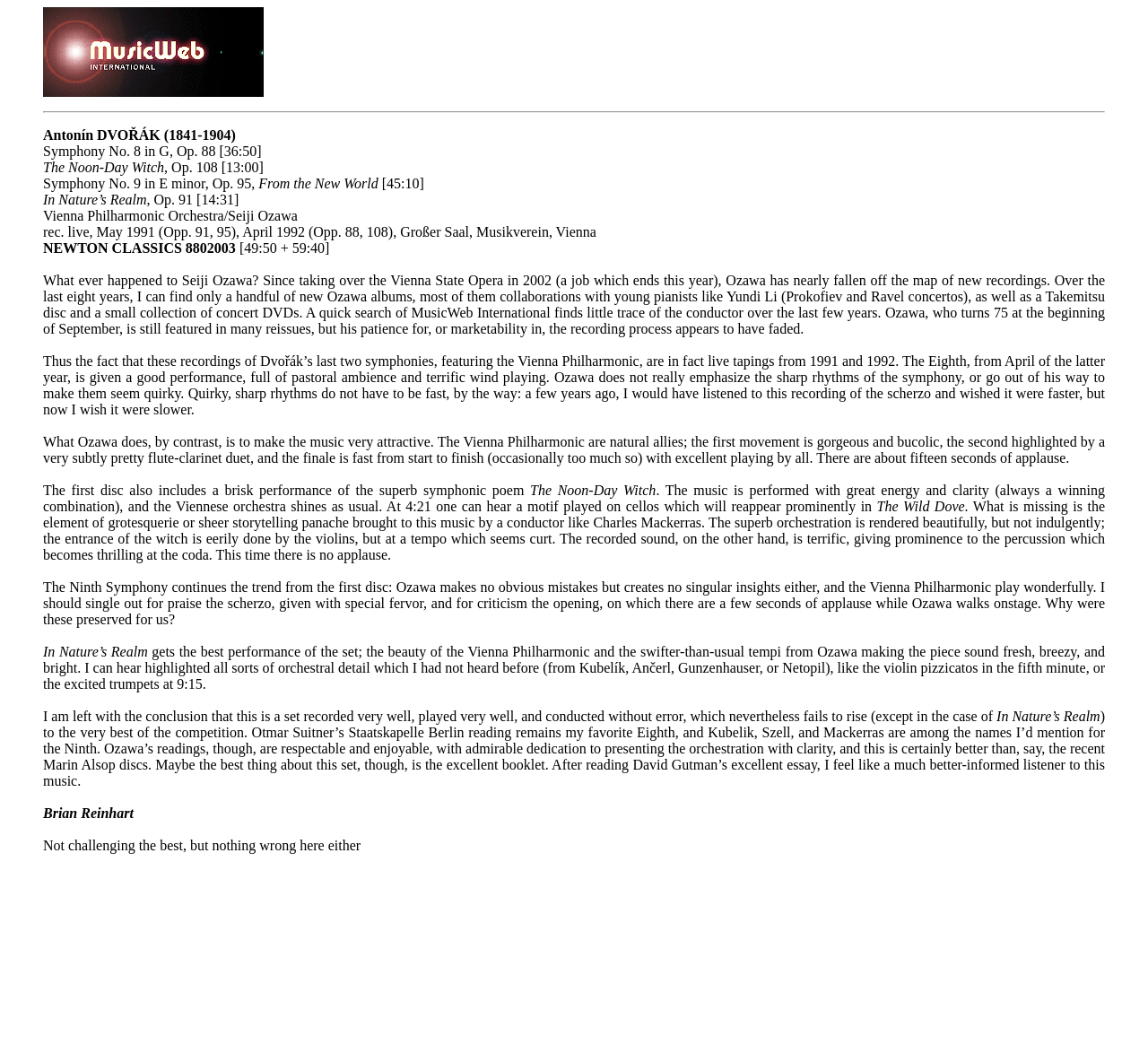Describe in detail what you see on the webpage.

This webpage is a classical music review page, specifically discussing a recording of Dvořák's symphonies by the Vienna Philharmonic Orchestra conducted by Seiji Ozawa. The page is divided into sections, with a blockquote at the top, followed by a horizontal separator line.

Above the separator line, there is a link with an associated image, and below it, there are several blocks of text. The first block of text displays the title of the album, "Antonín Dvořák (1841-1904)", followed by the names of the symphonies and their respective durations.

Below this section, there is a paragraph discussing the conductor, Seiji Ozawa, and his recent lack of new recordings. This is followed by a series of paragraphs reviewing the album, discussing the performances of the symphonies and the orchestra. The reviewer praises the orchestra's playing, but notes that Ozawa's conducting is not particularly insightful or memorable.

The review also mentions the recorded sound, which is described as "terrific", and highlights the performance of "In Nature's Realm", which is considered the best of the set. The reviewer concludes that while the album is well-recorded and well-played, it does not rise to the level of the best recordings of these symphonies.

At the bottom of the page, there is a section with the reviewer's name, Brian Reinhart, and a final sentence summarizing the review.